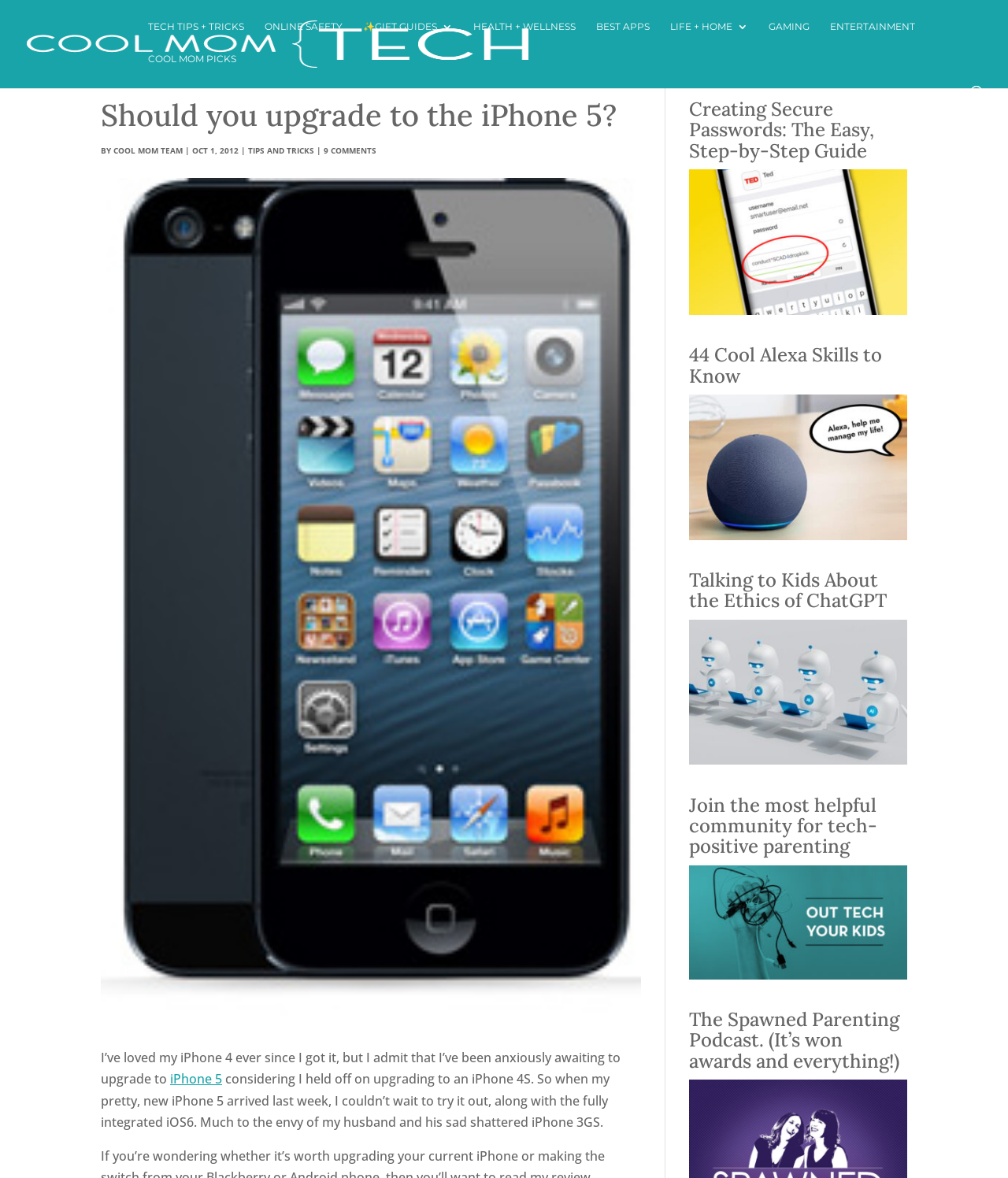Answer the following in one word or a short phrase: 
How many categories are listed at the top?

7